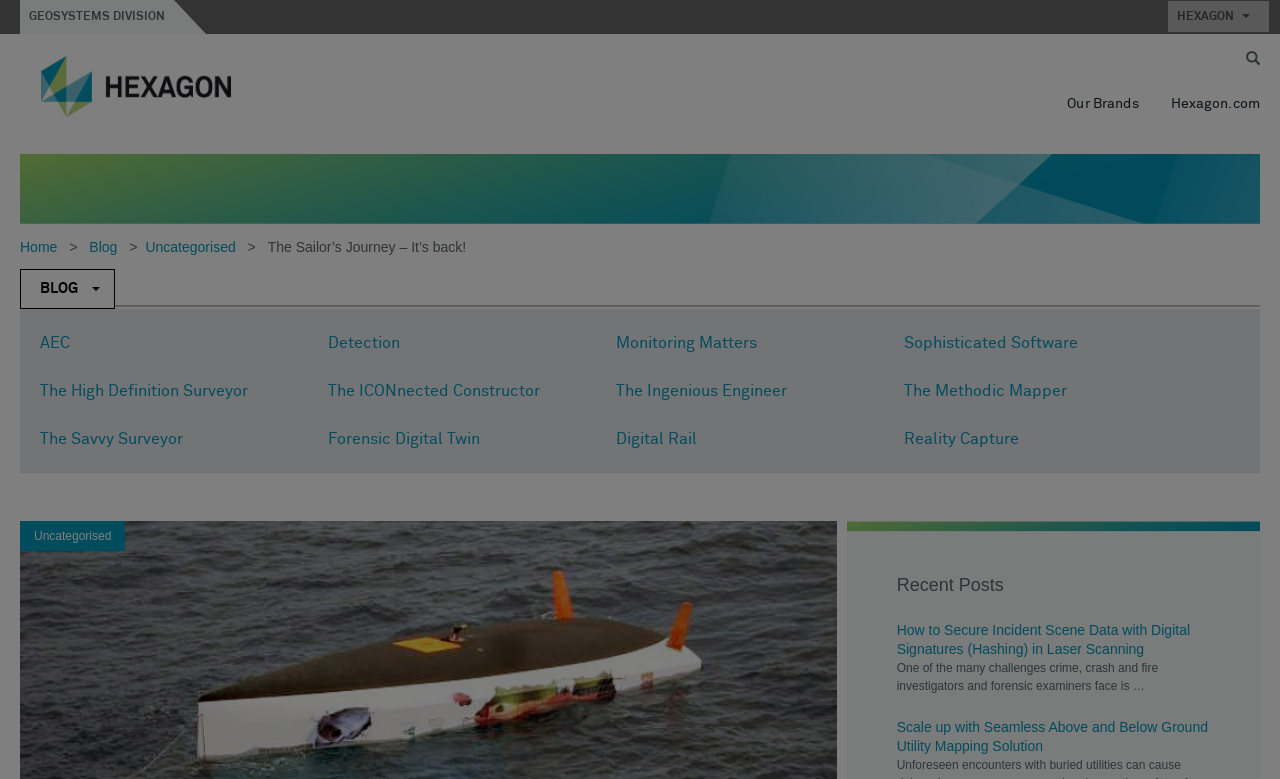Using the webpage screenshot, locate the HTML element that fits the following description and provide its bounding box: "Uncategorised".

[0.107, 0.307, 0.19, 0.327]